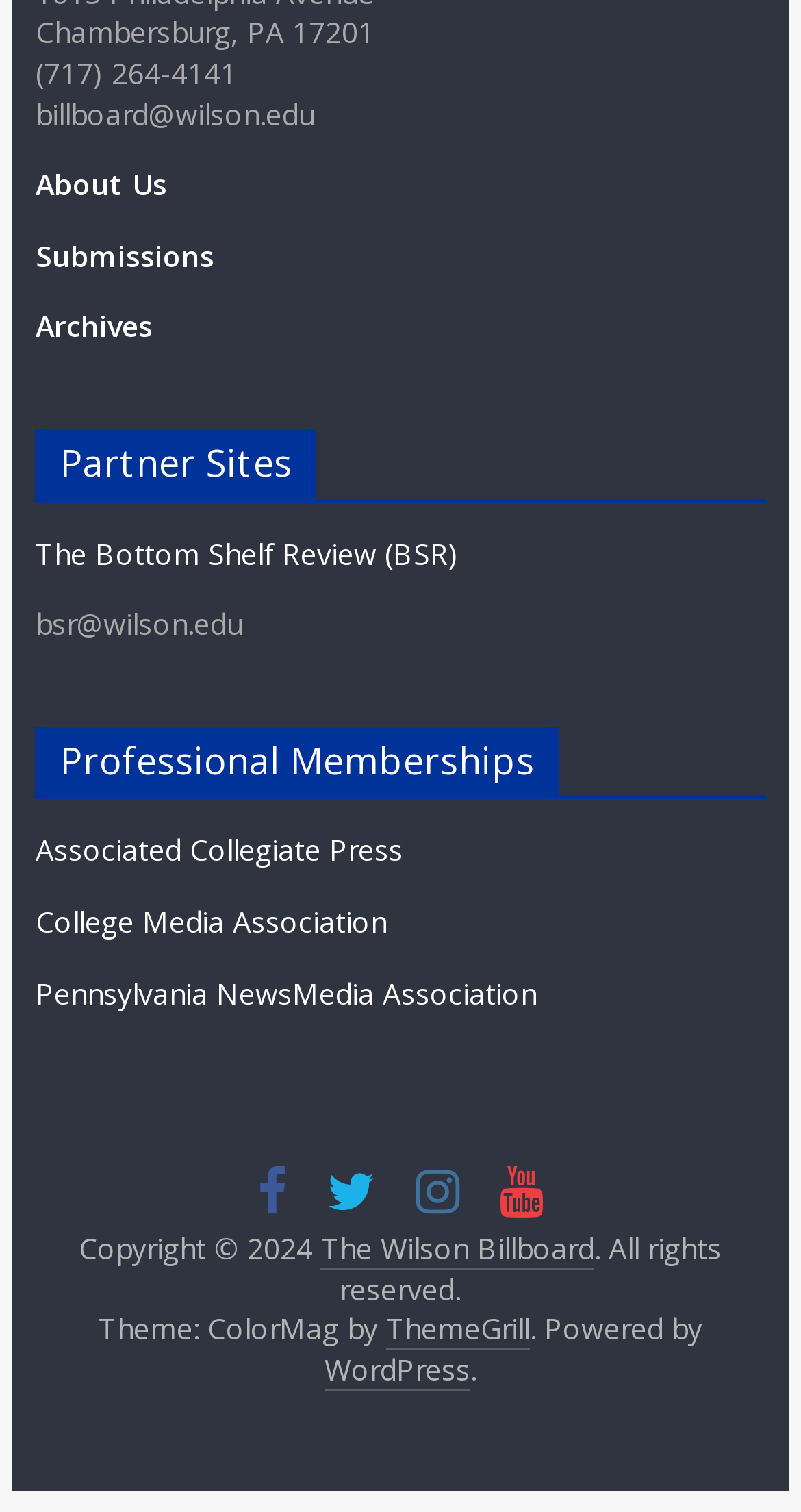Can you find the bounding box coordinates for the element that needs to be clicked to execute this instruction: "Explore information on Coronavirus"? The coordinates should be given as four float numbers between 0 and 1, i.e., [left, top, right, bottom].

None